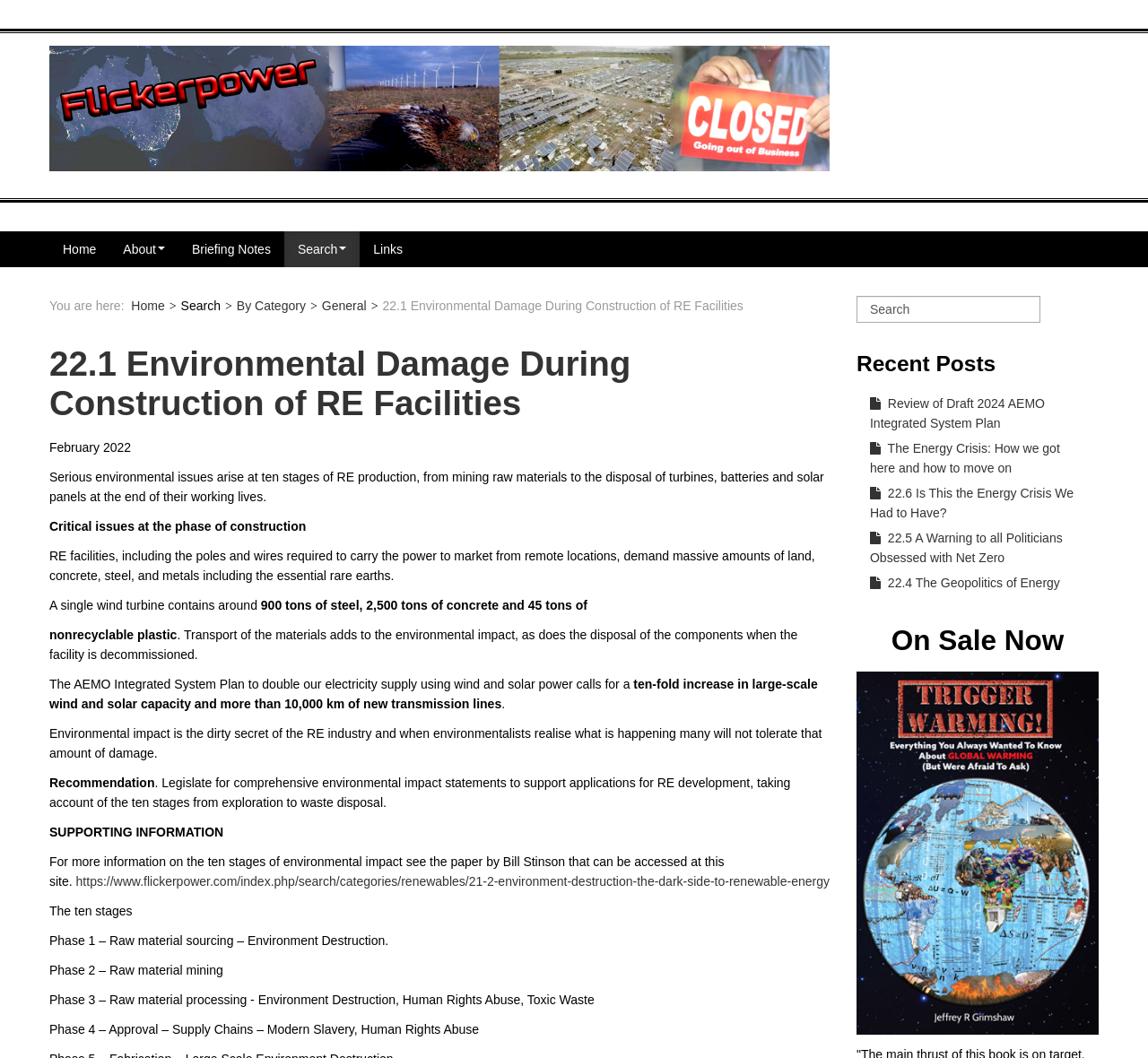Please identify the bounding box coordinates of the element that needs to be clicked to execute the following command: "Check the 'Recent Posts' section". Provide the bounding box using four float numbers between 0 and 1, formatted as [left, top, right, bottom].

[0.746, 0.332, 0.957, 0.356]